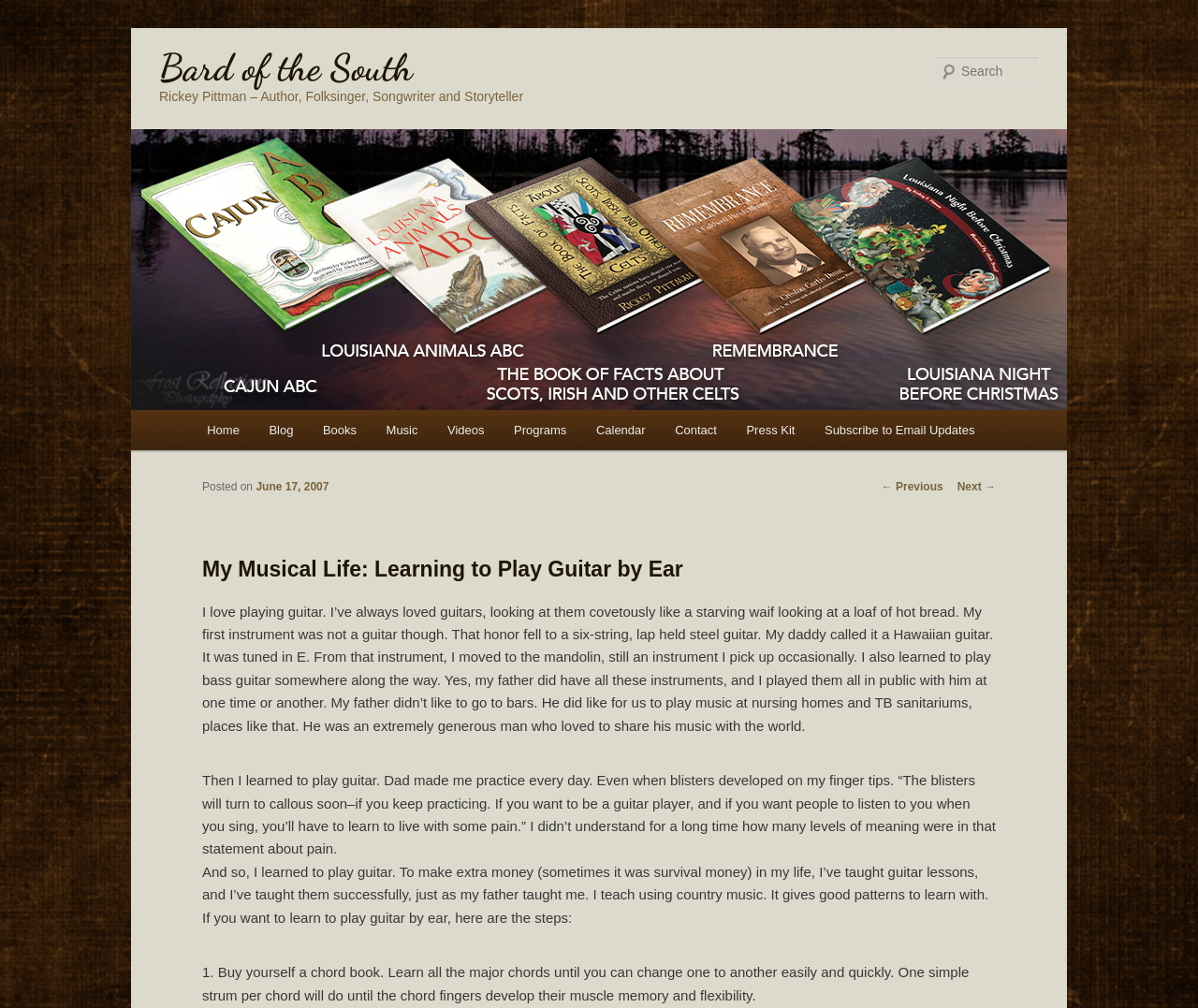Give a one-word or phrase response to the following question: What is the purpose of the author's father making them practice guitar every day?

to build callous